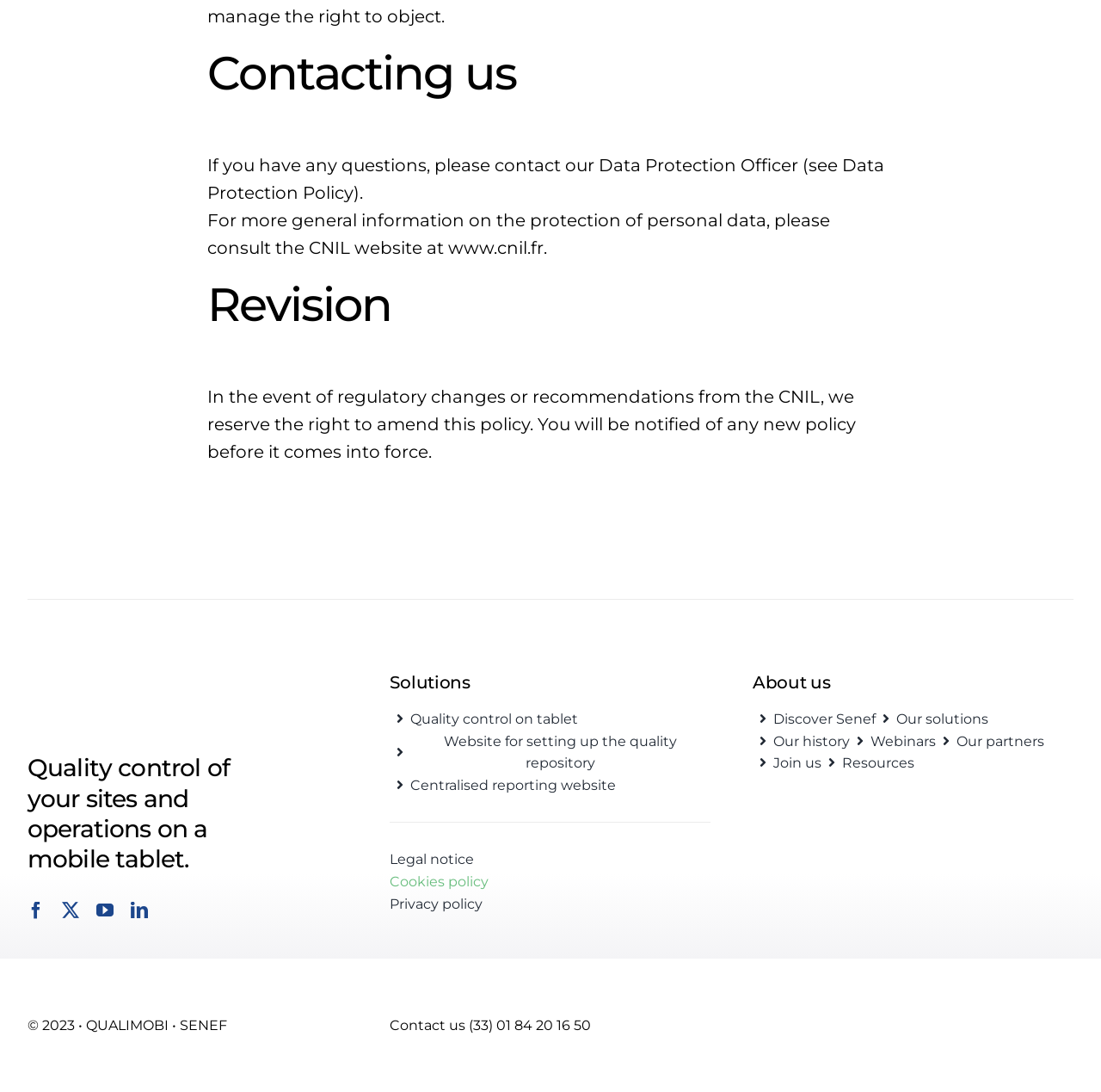Locate the bounding box coordinates of the element that needs to be clicked to carry out the instruction: "Visit the 'Quality control on tablet' page". The coordinates should be given as four float numbers ranging from 0 to 1, i.e., [left, top, right, bottom].

[0.354, 0.649, 0.525, 0.669]